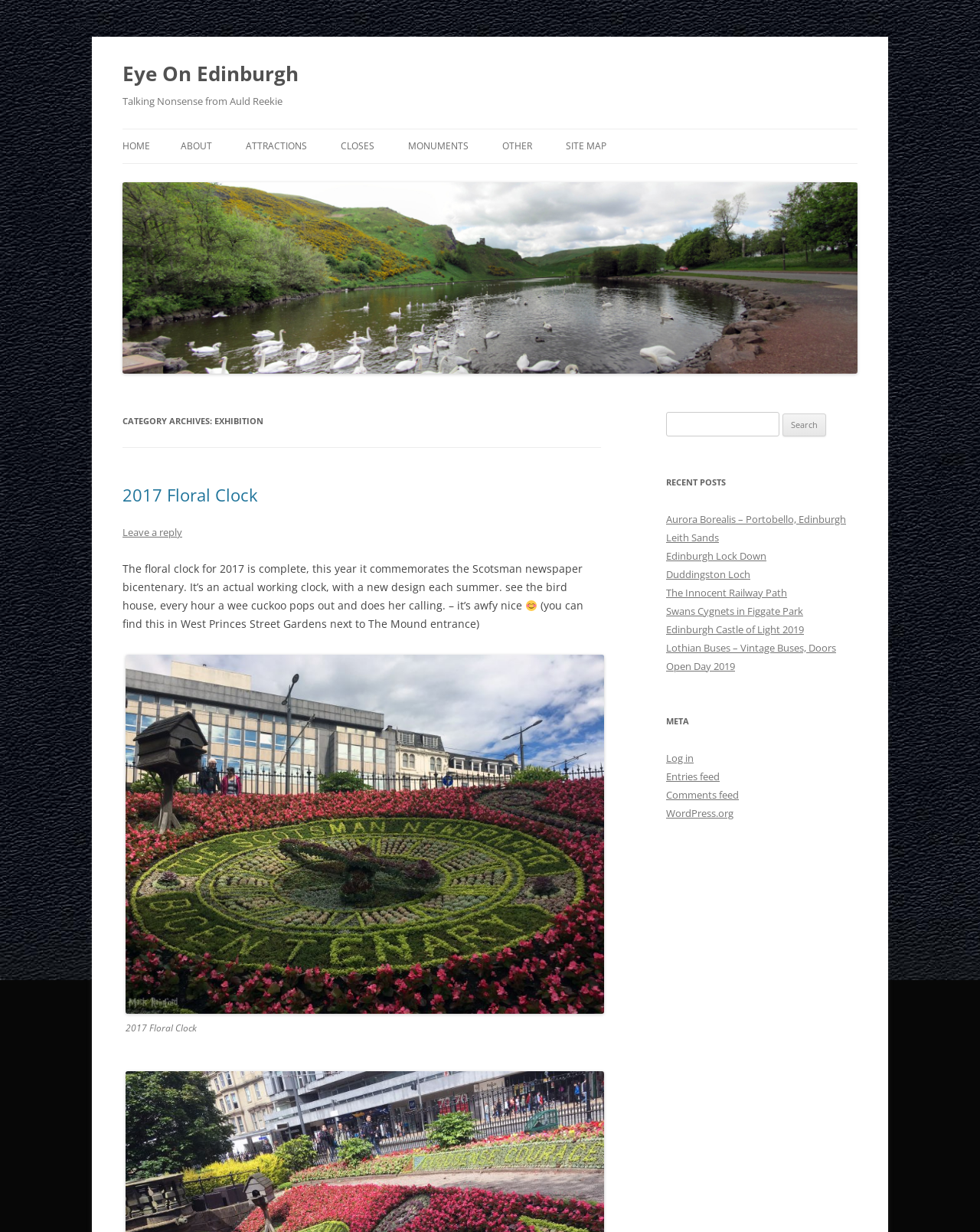Identify the bounding box coordinates of the section that should be clicked to achieve the task described: "Visit ATTRACTIONS".

[0.251, 0.105, 0.313, 0.133]